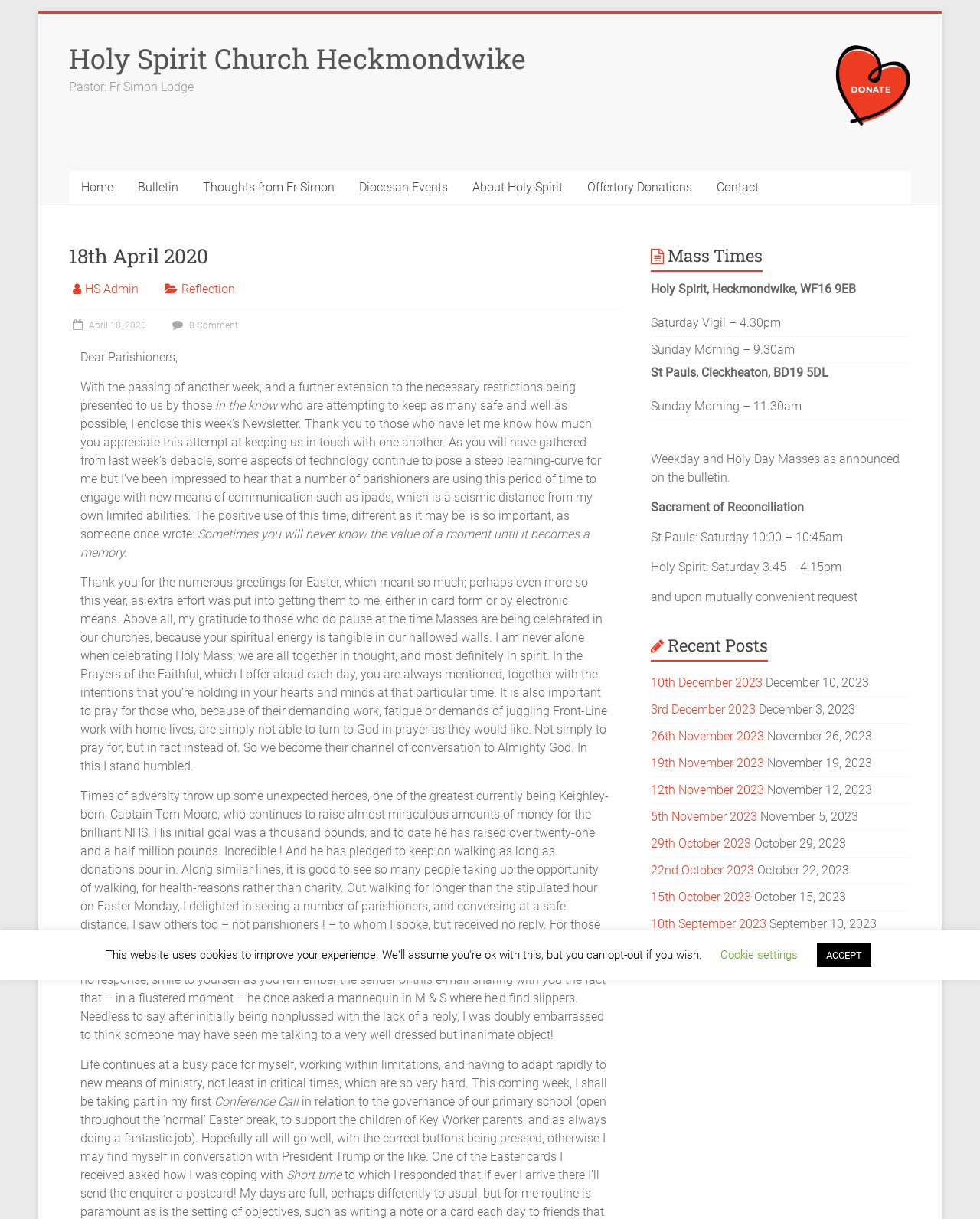Create a detailed narrative describing the layout and content of the webpage.

The webpage is the Holy Spirit Church Heckmondwike's website, with the title "18th April 2020" displayed at the top. Below the title, there is a navigation menu with links to "Home", "Bulletin", "Thoughts from Fr Simon", "Diocesan Events", "About Holy Spirit", "Offertory Donations", and "Contact". 

On the left side of the page, there is a section with a heading "18th April 2020" and a link to "HS Admin" and "Reflection". Below this section, there is a paragraph of text addressed to "Dear Parishioners" discussing the current situation and the importance of staying connected during difficult times. The text is written in a personal and conversational tone, with the author sharing their own experiences and thoughts.

To the right of the main text, there are two columns. The top column has a heading "Mass Times" and lists the mass times for Holy Spirit, Heckmondwike, and St Pauls, Cleckheaton. The bottom column has a heading "Recent Posts" and lists several recent posts with dates ranging from December 10, 2023, to September 10, 2023.

At the bottom of the page, there are two buttons: "Cookie settings" and "ACCEPT".